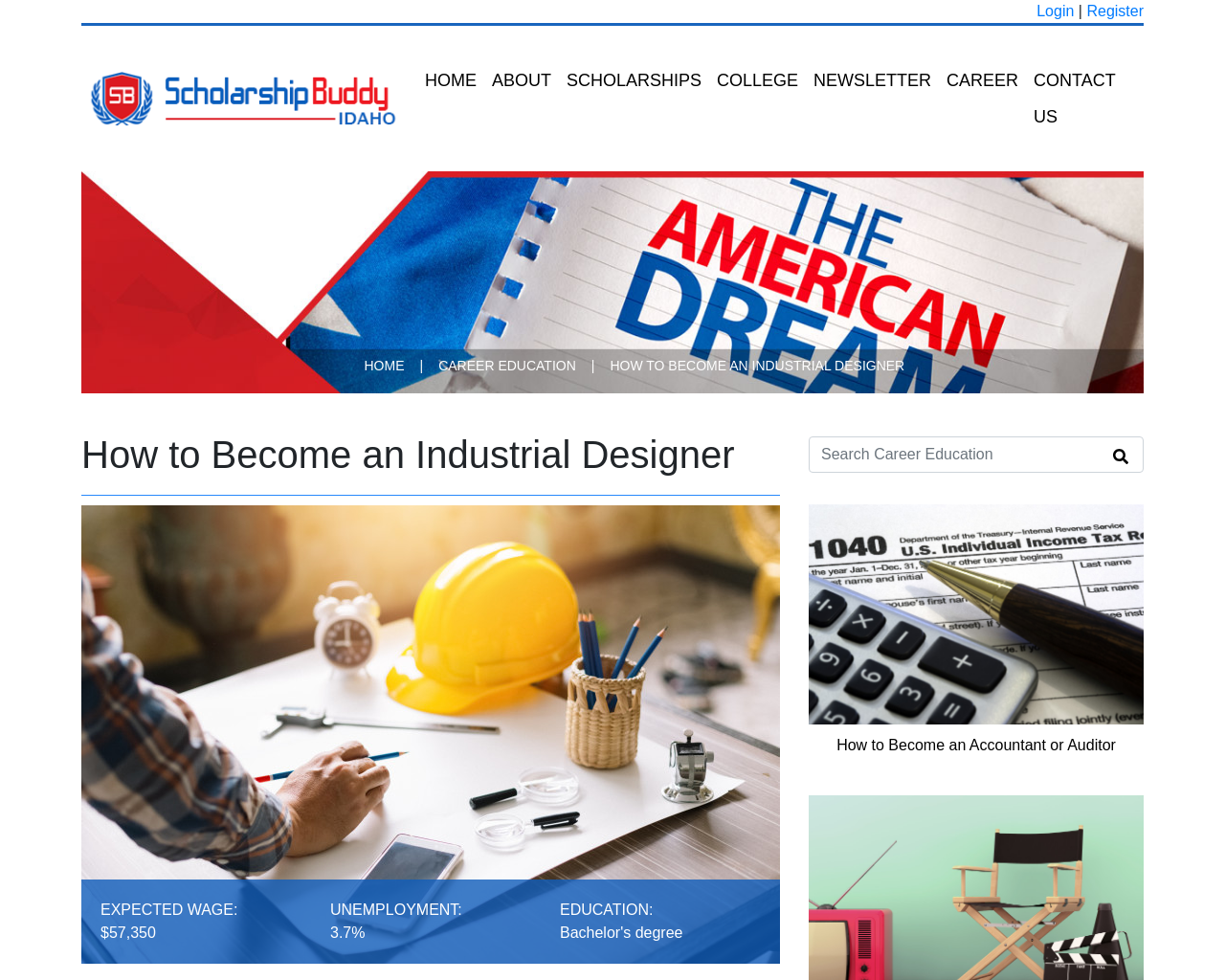What is the unemployment rate for industrial designers?
Based on the image, give a concise answer in the form of a single word or short phrase.

3.7%